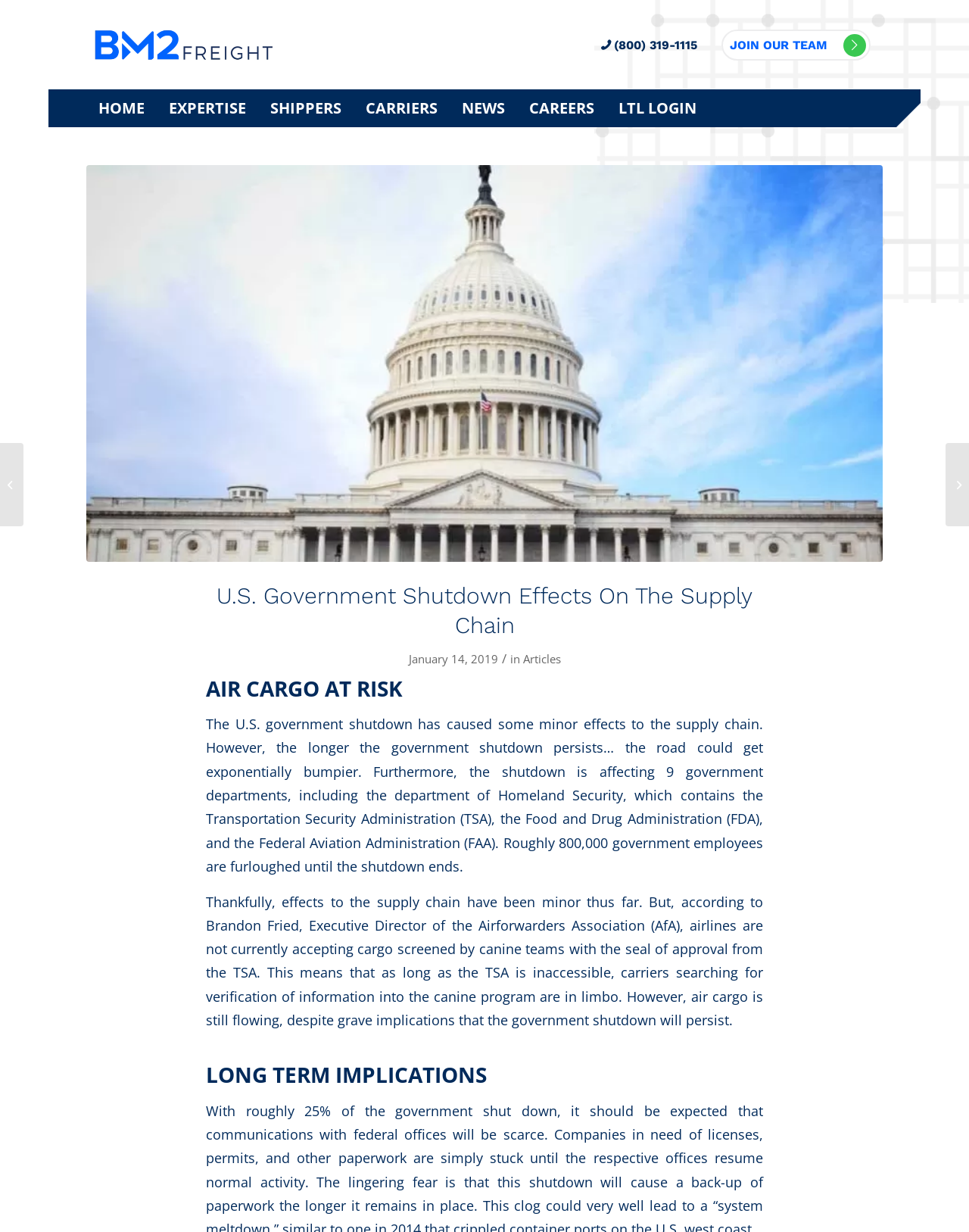Determine the bounding box coordinates for the area that needs to be clicked to fulfill this task: "Browse the 'Supply Chain Slow-Down On The Horizon' page". The coordinates must be given as four float numbers between 0 and 1, i.e., [left, top, right, bottom].

[0.976, 0.36, 1.0, 0.427]